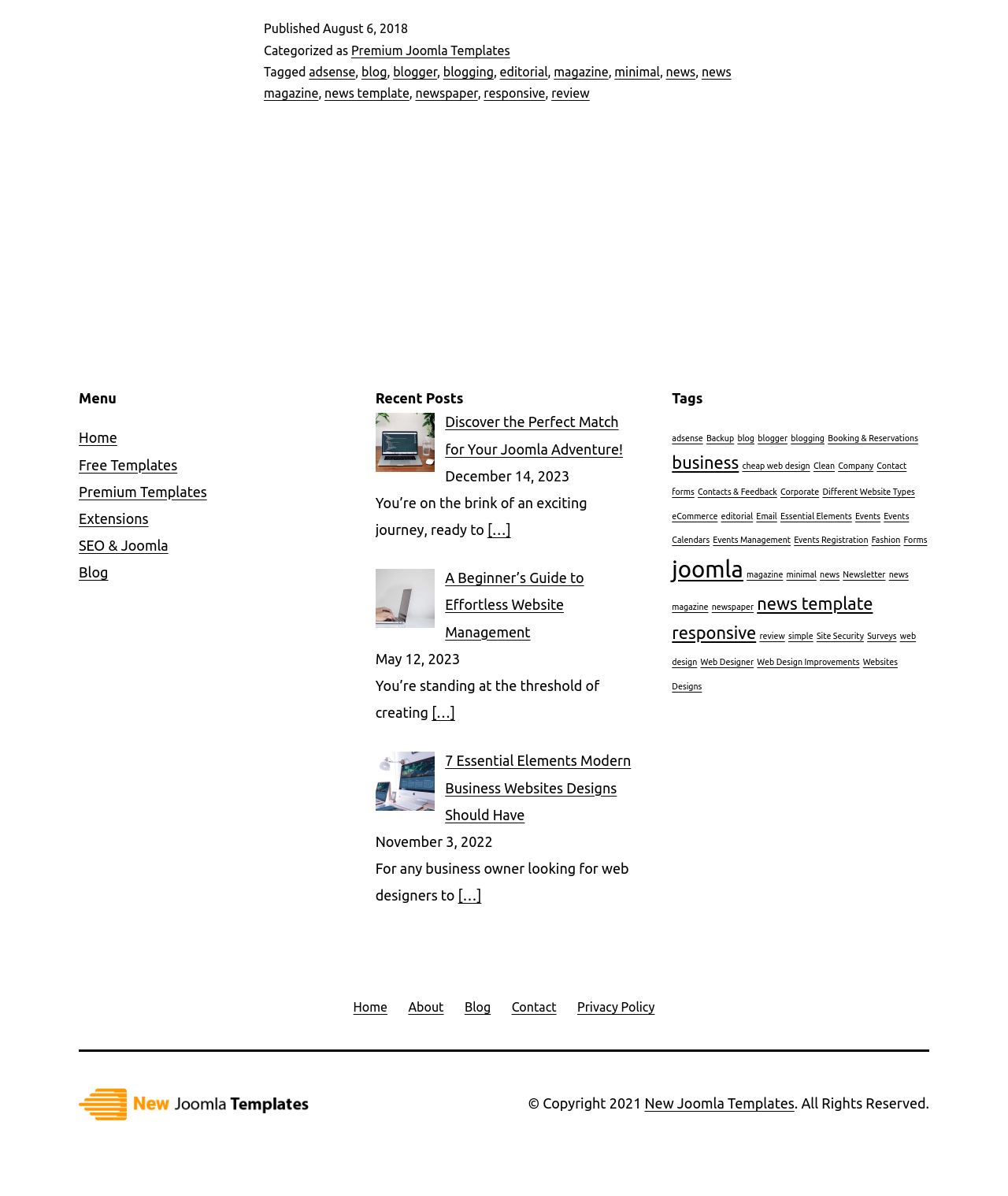Please identify the bounding box coordinates of the clickable region that I should interact with to perform the following instruction: "Visit the Facebook page". The coordinates should be expressed as four float numbers between 0 and 1, i.e., [left, top, right, bottom].

None